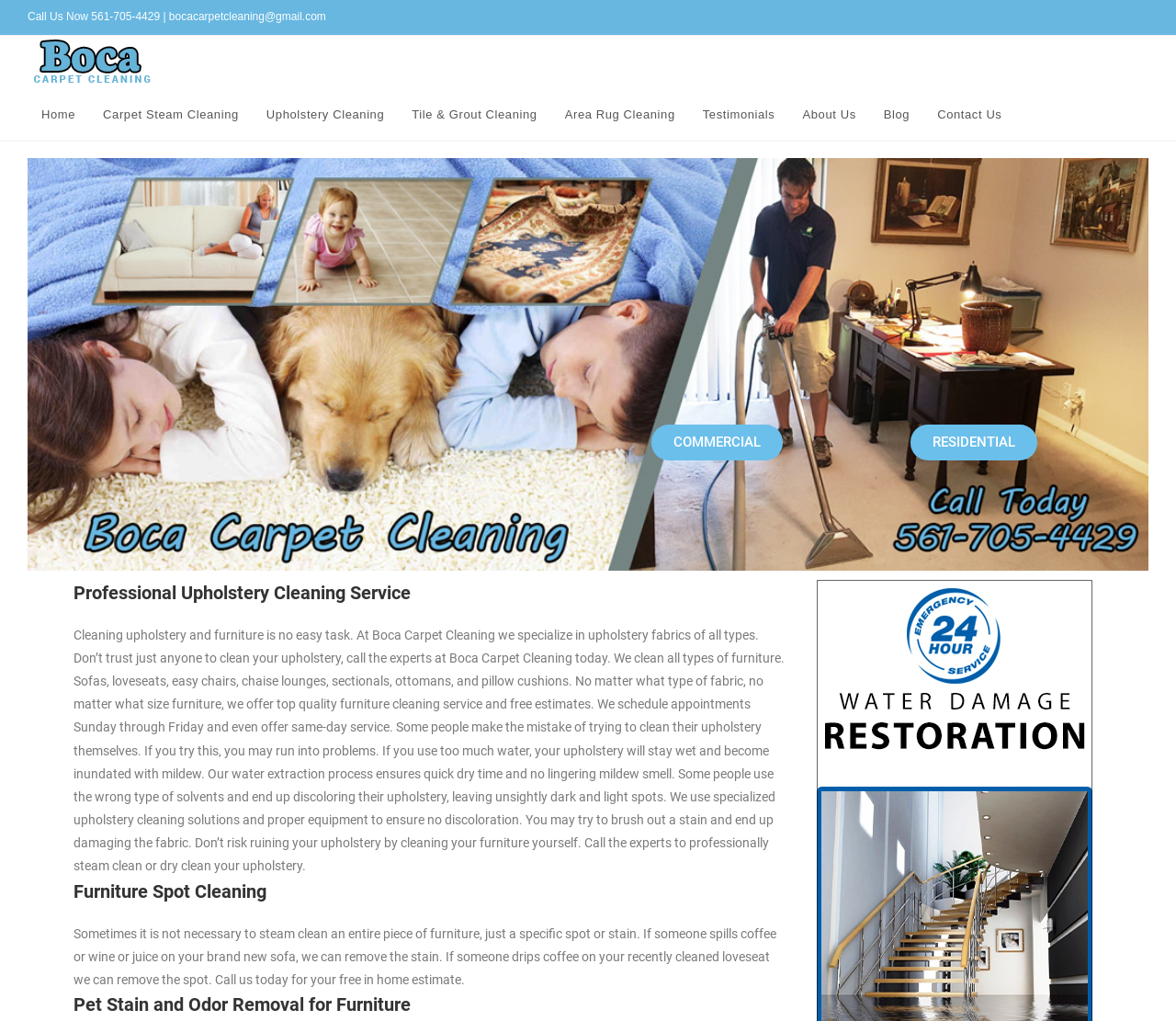Determine the bounding box coordinates for the UI element with the following description: "Upholstery Cleaning". The coordinates should be four float numbers between 0 and 1, represented as [left, top, right, bottom].

[0.215, 0.086, 0.339, 0.137]